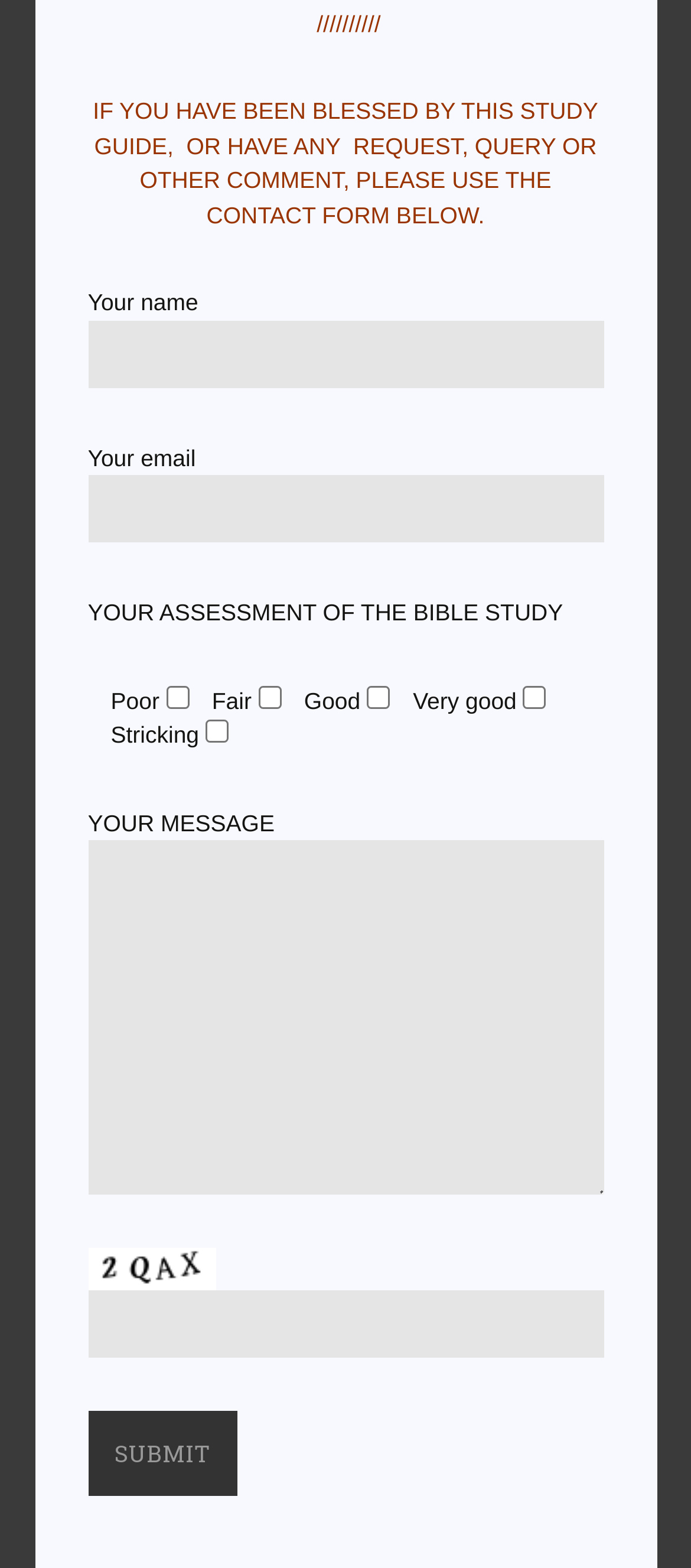Identify the bounding box coordinates of the clickable section necessary to follow the following instruction: "Write your message". The coordinates should be presented as four float numbers from 0 to 1, i.e., [left, top, right, bottom].

[0.127, 0.536, 0.873, 0.762]